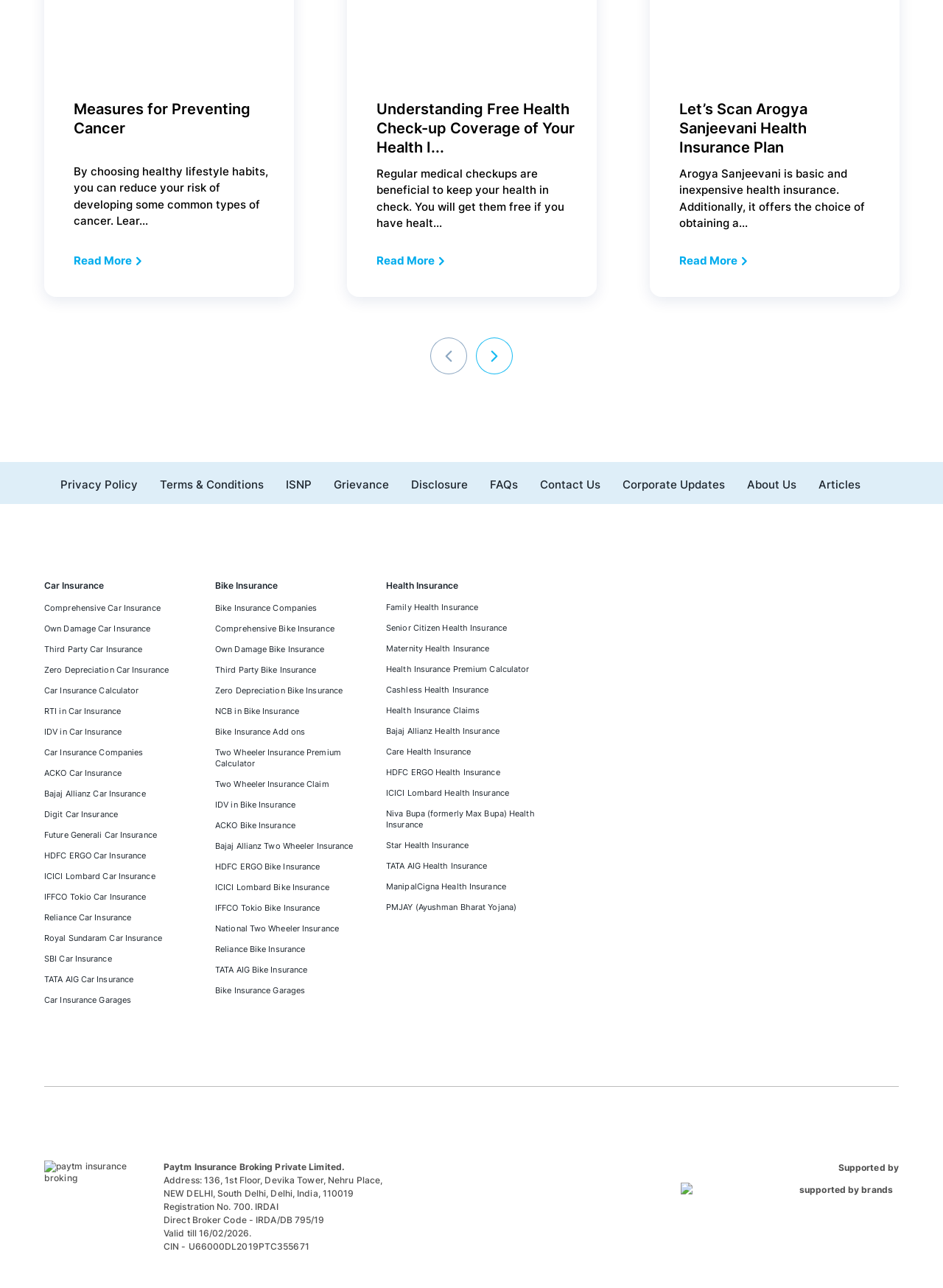Determine the coordinates of the bounding box that should be clicked to complete the instruction: "Click the Previous button". The coordinates should be represented by four float numbers between 0 and 1: [left, top, right, bottom].

[0.457, 0.262, 0.495, 0.29]